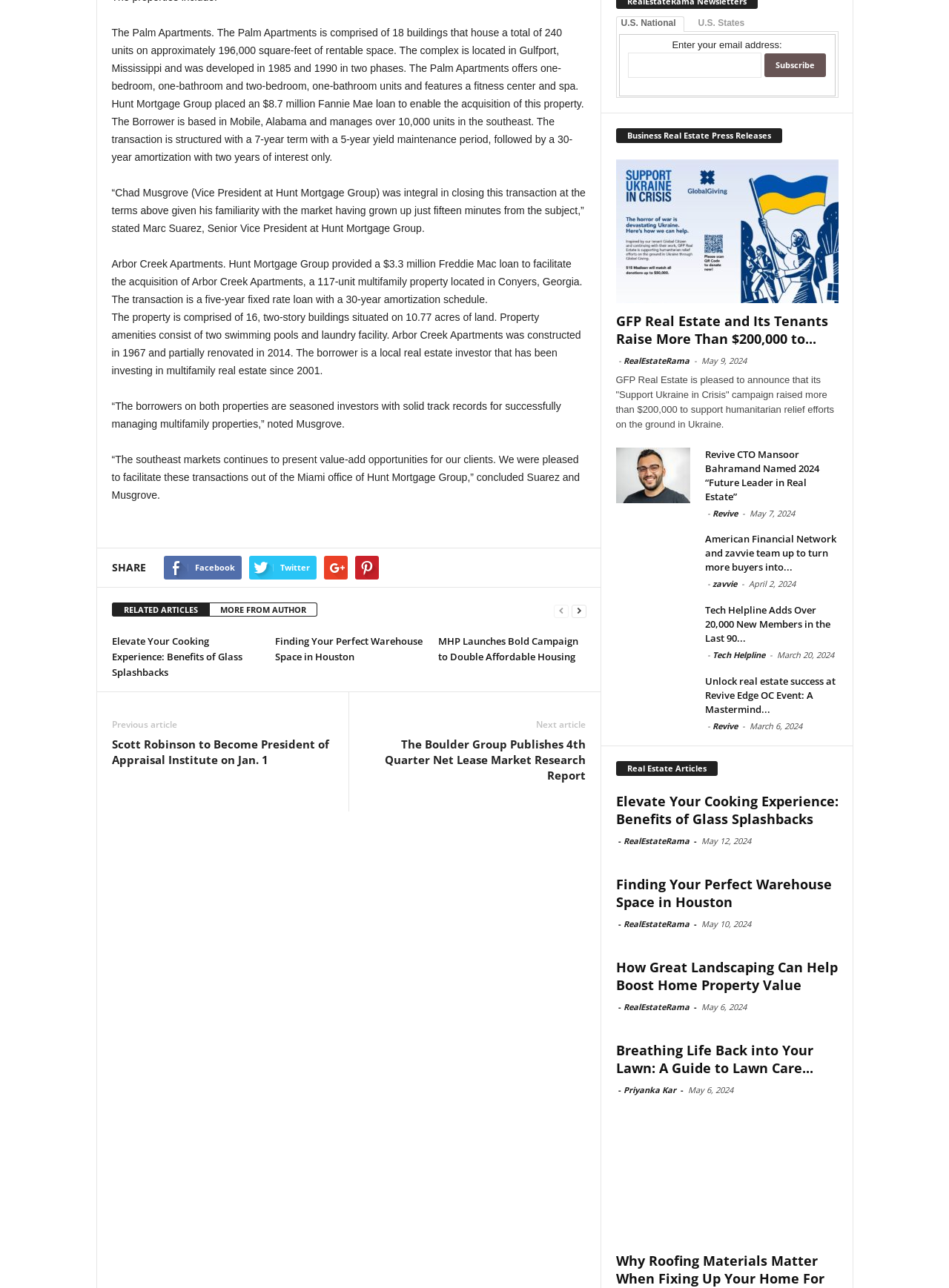Using the provided element description: "Facebook", determine the bounding box coordinates of the corresponding UI element in the screenshot.

[0.172, 0.432, 0.254, 0.45]